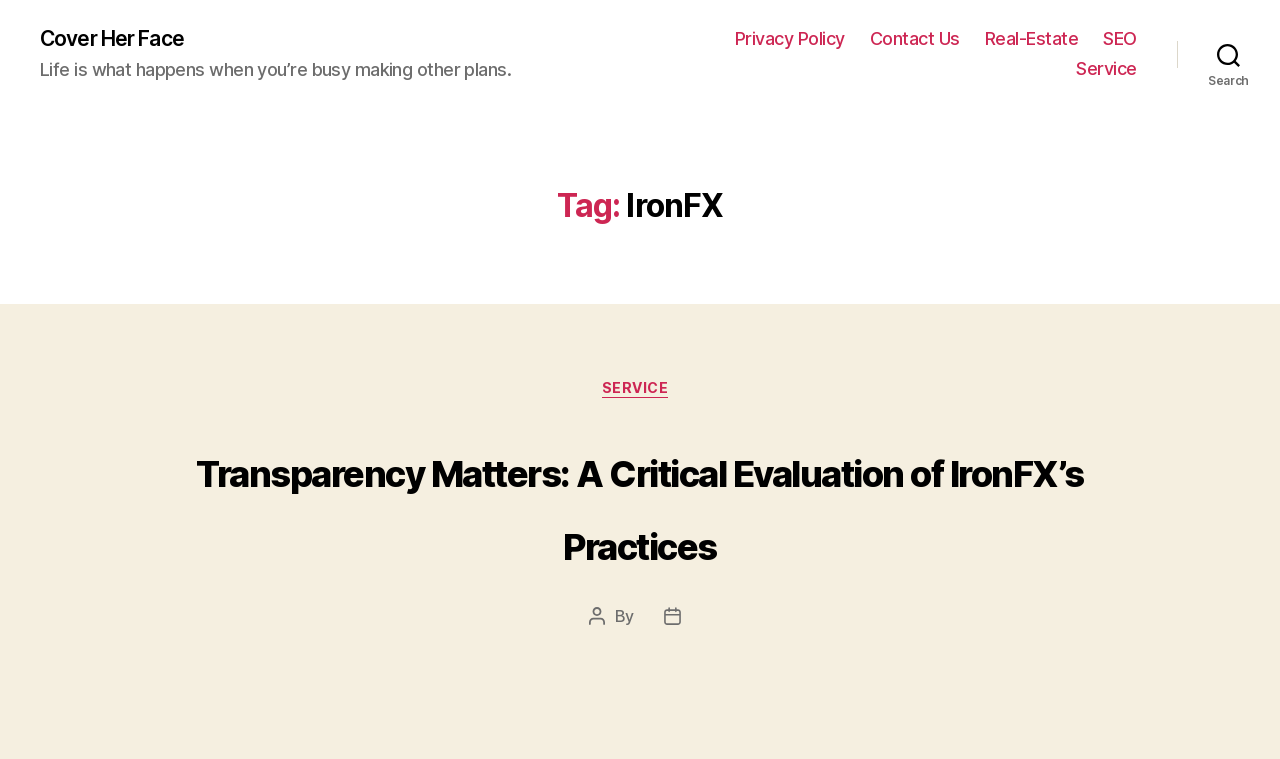What categories are listed on the webpage?
Please give a detailed and elaborate answer to the question.

The webpage lists a category called 'SERVICE', which is likely a category or section within the website. The presence of this category suggests that the website may offer services related to IronFX or other topics.